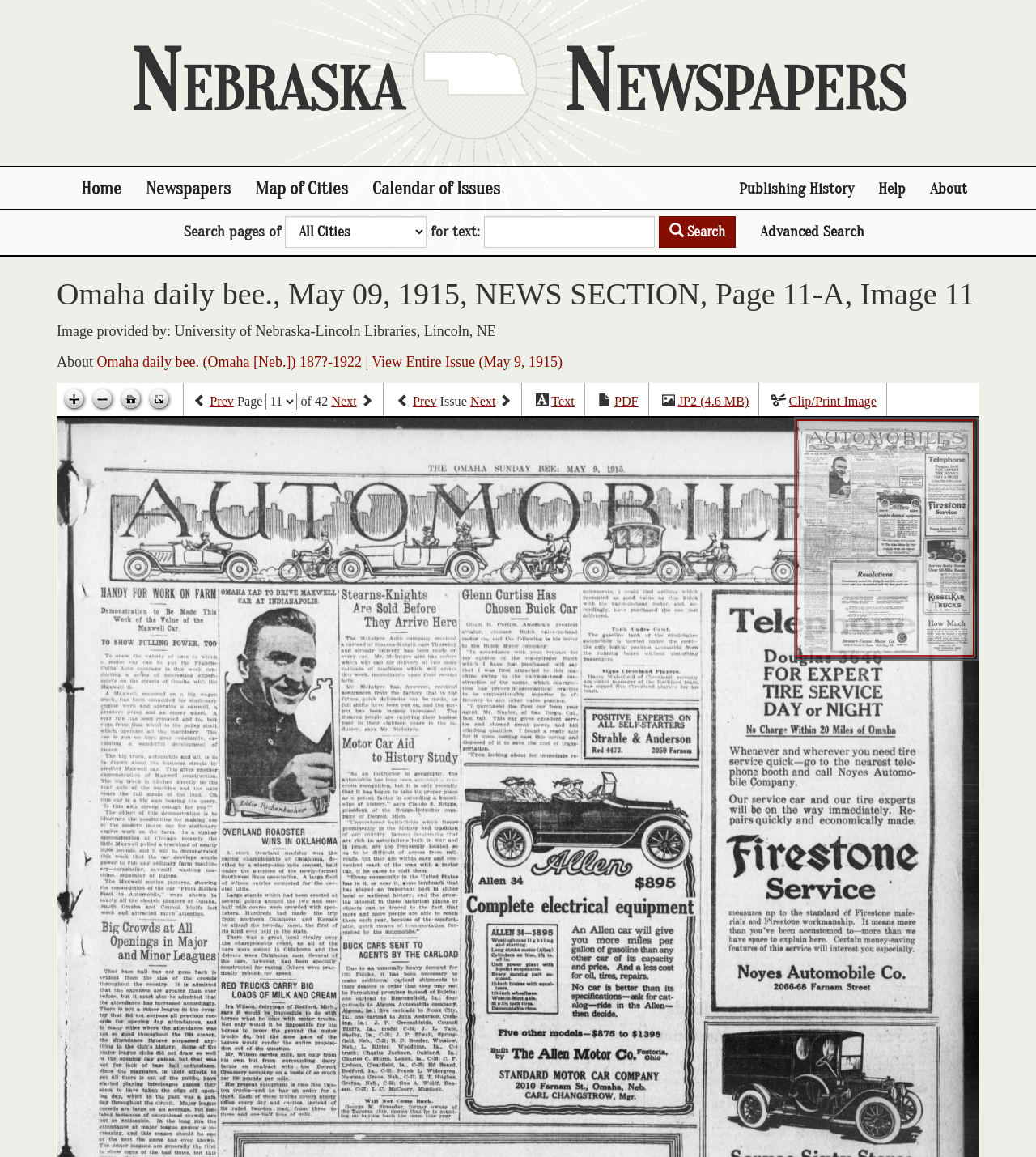Predict the bounding box of the UI element that fits this description: "Map of Cities".

[0.234, 0.146, 0.348, 0.181]